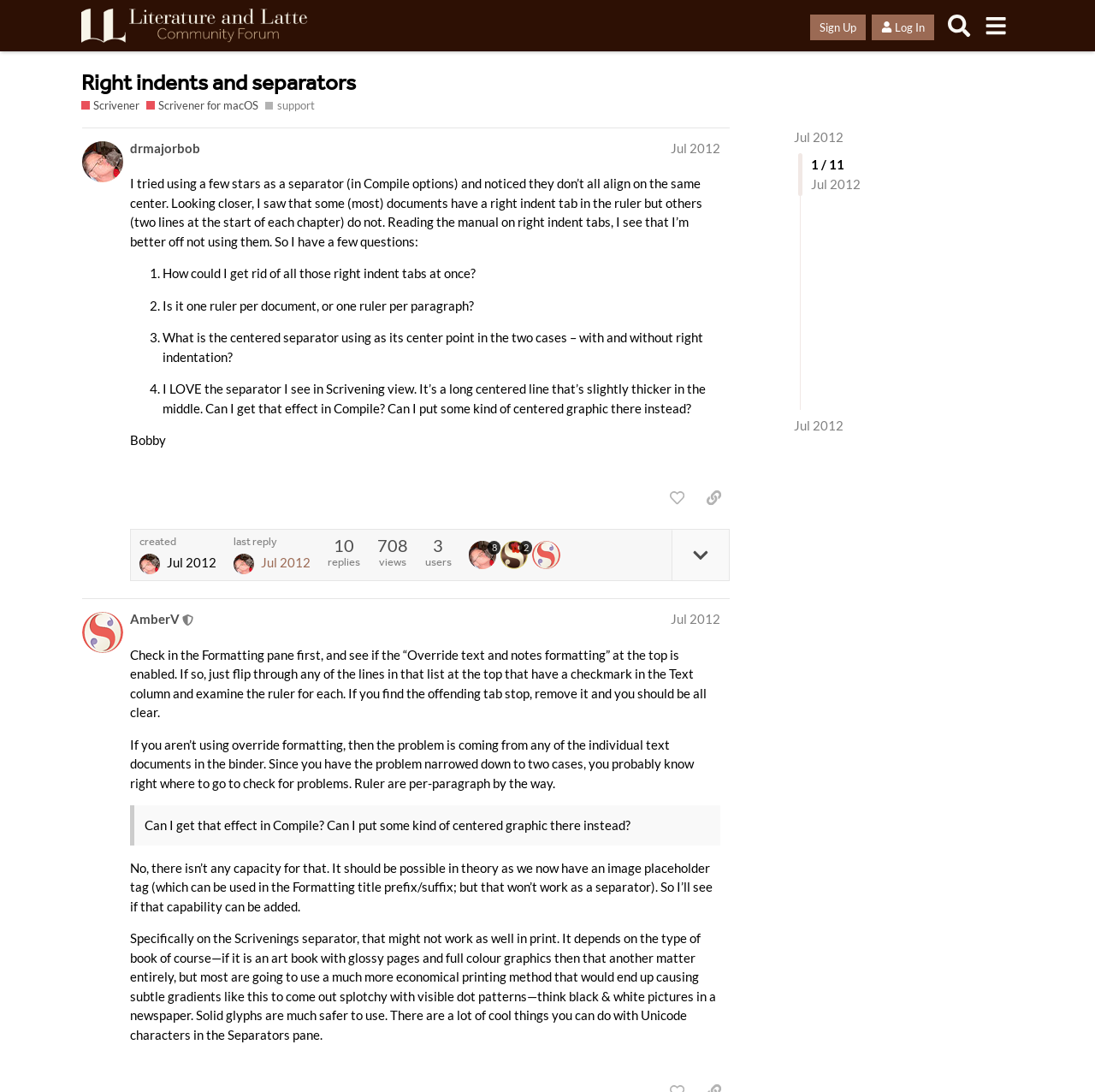Please identify and generate the text content of the webpage's main heading.

Right indents and separators